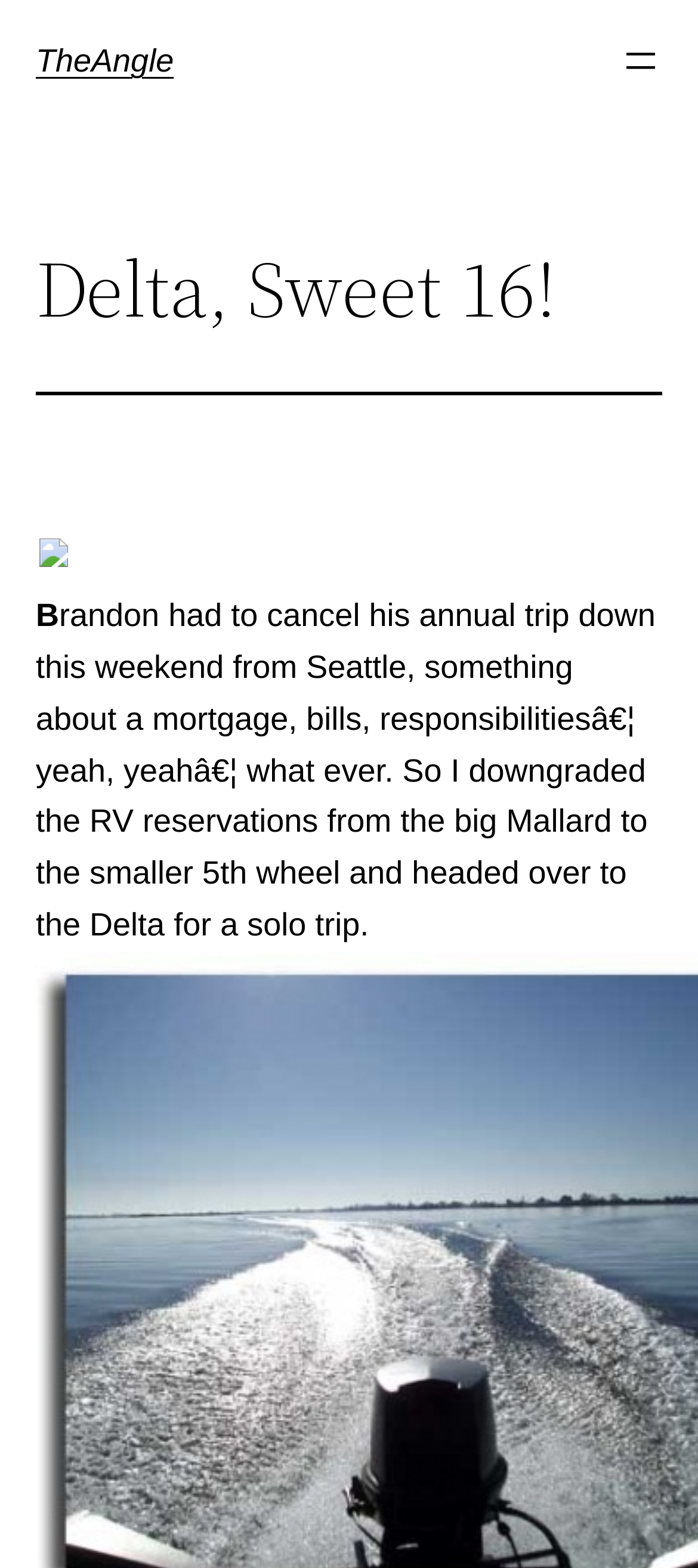What is the city mentioned in the article?
Refer to the image and give a detailed answer to the query.

The article mentions that 'randon' was supposed to come from Seattle, implying that Seattle is the city where 'randon' is based.